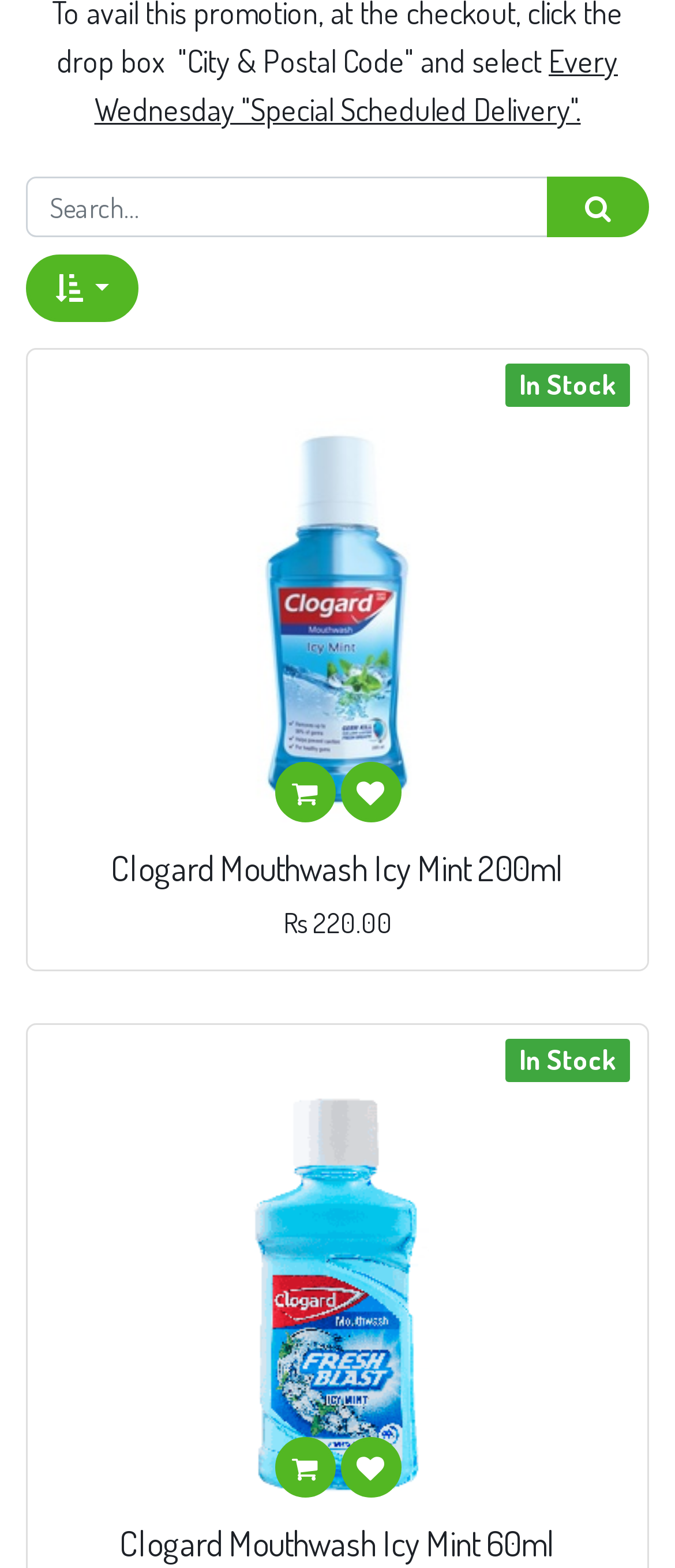Refer to the image and offer a detailed explanation in response to the question: How many products are displayed on this page?

I counted the number of product grids on the page, and there are two products displayed, which are Clogard Mouthwash Icy Mint 200ml and Clogard Mouthwash Icy Mint 60ml.